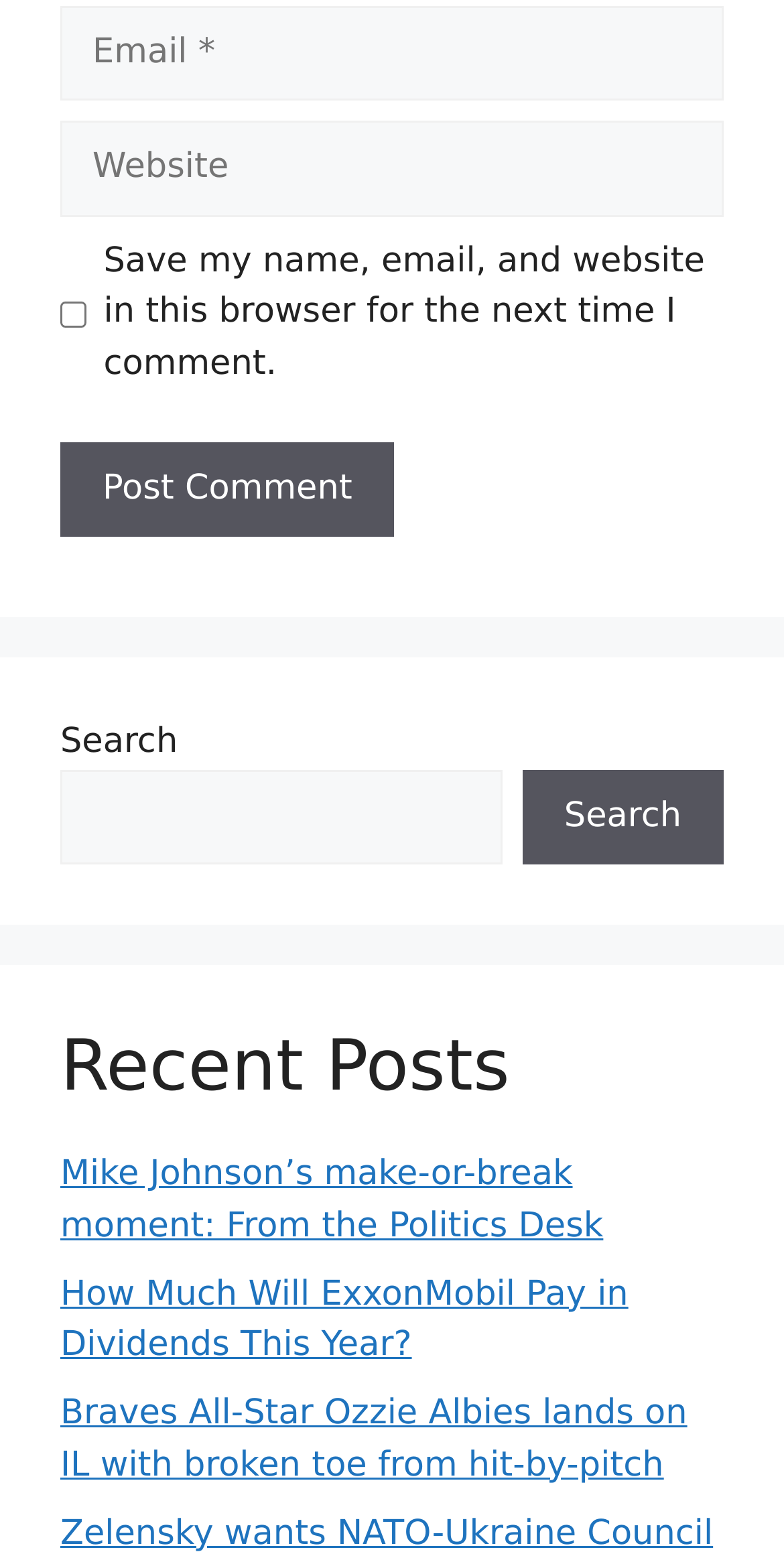Pinpoint the bounding box coordinates of the element you need to click to execute the following instruction: "Login as a customer". The bounding box should be represented by four float numbers between 0 and 1, in the format [left, top, right, bottom].

None